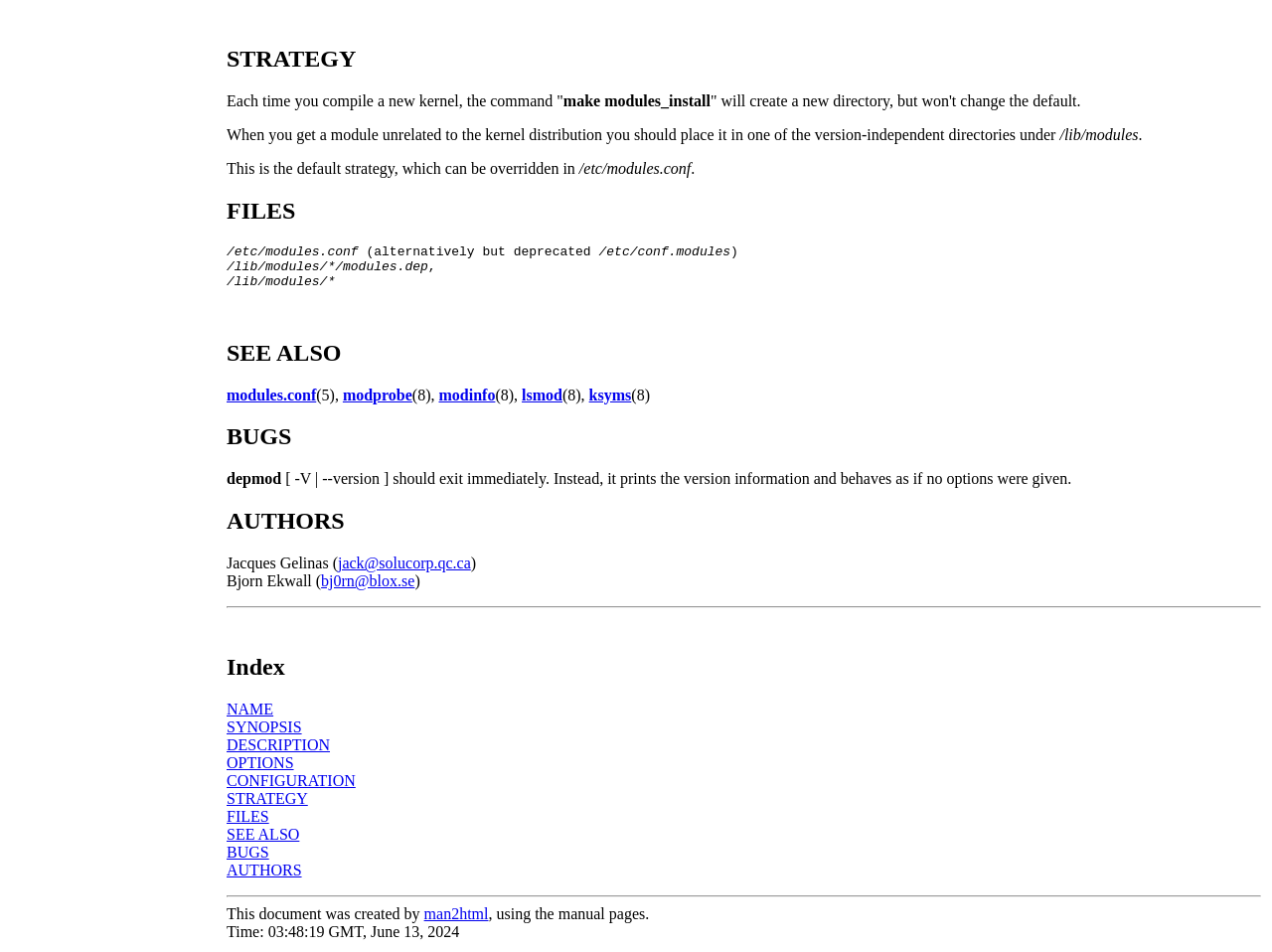Use one word or a short phrase to answer the question provided: 
Who is one of the authors of the depmod command?

Jacques Gelinas